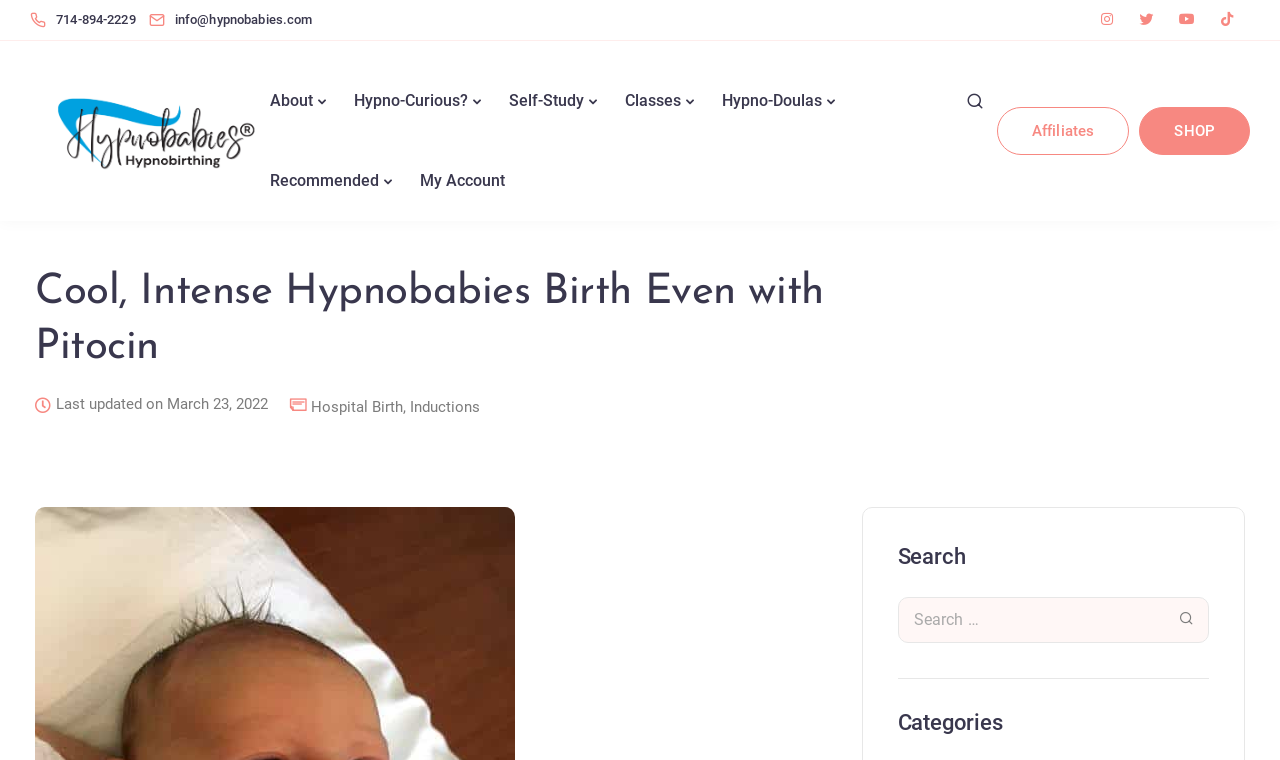Explain in detail what you observe on this webpage.

This webpage is about Hypnobabies, a childbirth education program. At the top left corner, there are two phone numbers and email addresses, which are clickable links. Next to them, there are five social media icons. 

Below these links, there is a navigation menu with several options, including "About", "Hypno-Curious?", "Self-Study", "Classes", "Hypno-Doulas", and "Recommended". These options are aligned horizontally and are positioned at the top center of the page.

On the top right corner, there are two more links, "Affiliates" and "SHOP". Below them, there is a secondary navigation menu with options like "Hypnobabies", "Hypnobabies Blog", "Hospital Birth", and more. These options are also aligned horizontally.

The main content of the page starts with a heading that reads "Cool, Intense Hypnobabies Birth Even with Pitocin". Below this heading, there is a static text with the same content. 

Further down, there is a section with two links, "Hospital Birth" and "Inductions". The page also has a "Last updated on March 23, 2022" note.

At the bottom of the page, there is a search bar with a search button and a categories section. The search bar is positioned at the bottom center of the page, and the categories section is below it.